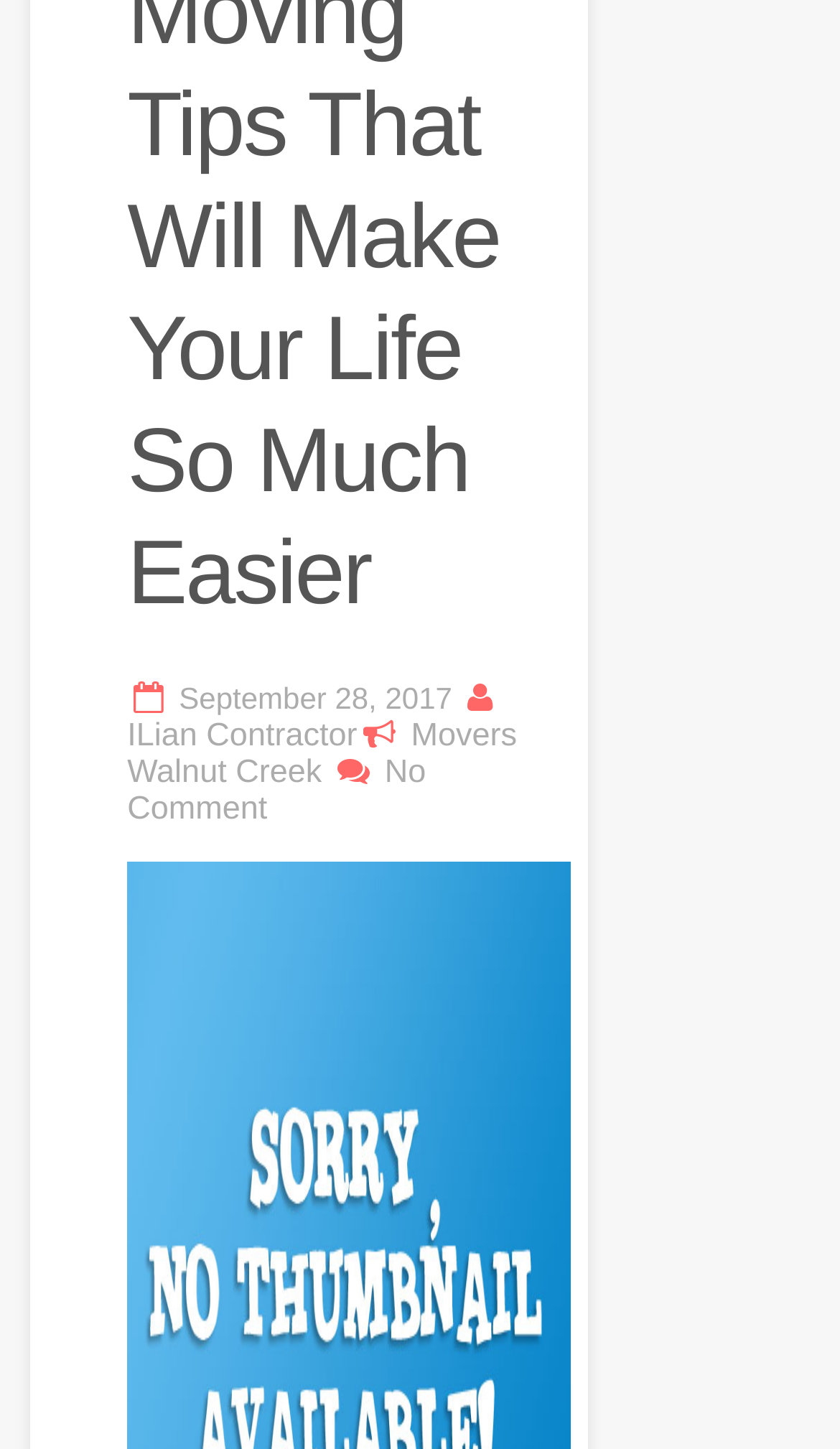Provide the bounding box coordinates for the UI element that is described as: "iLian Contractor".

[0.152, 0.469, 0.605, 0.52]